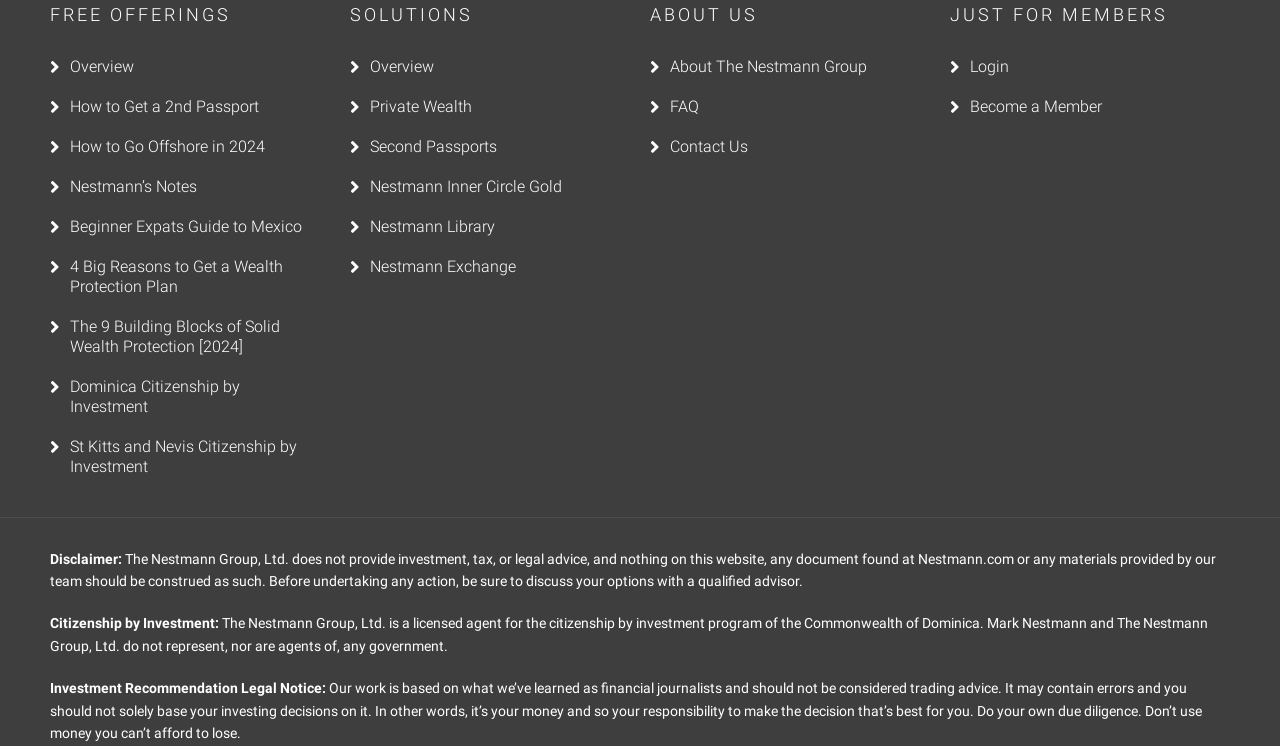What type of content is available under the 'SOLUTIONS' section?
Refer to the image and respond with a one-word or short-phrase answer.

Wealth protection and passports